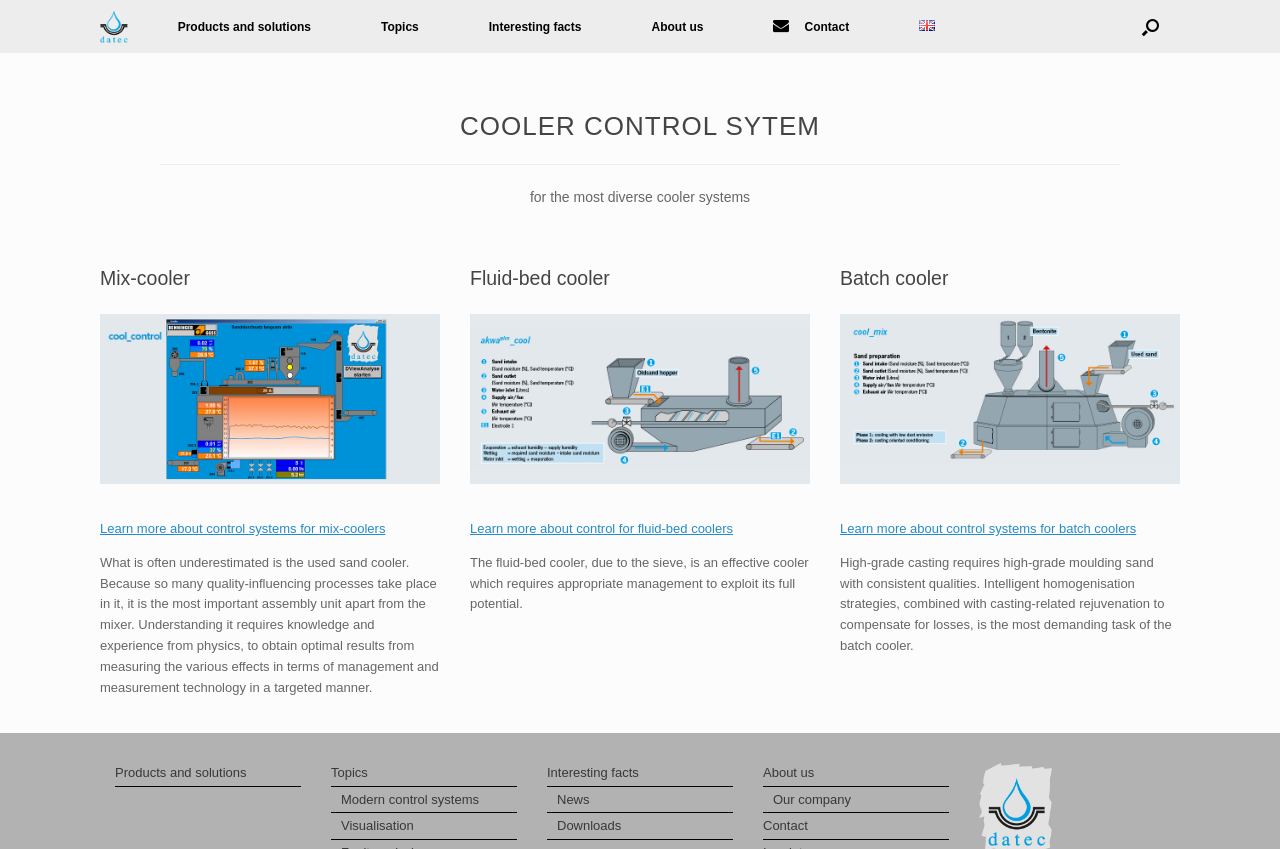Find and provide the bounding box coordinates for the UI element described with: "News".

[0.427, 0.93, 0.573, 0.958]